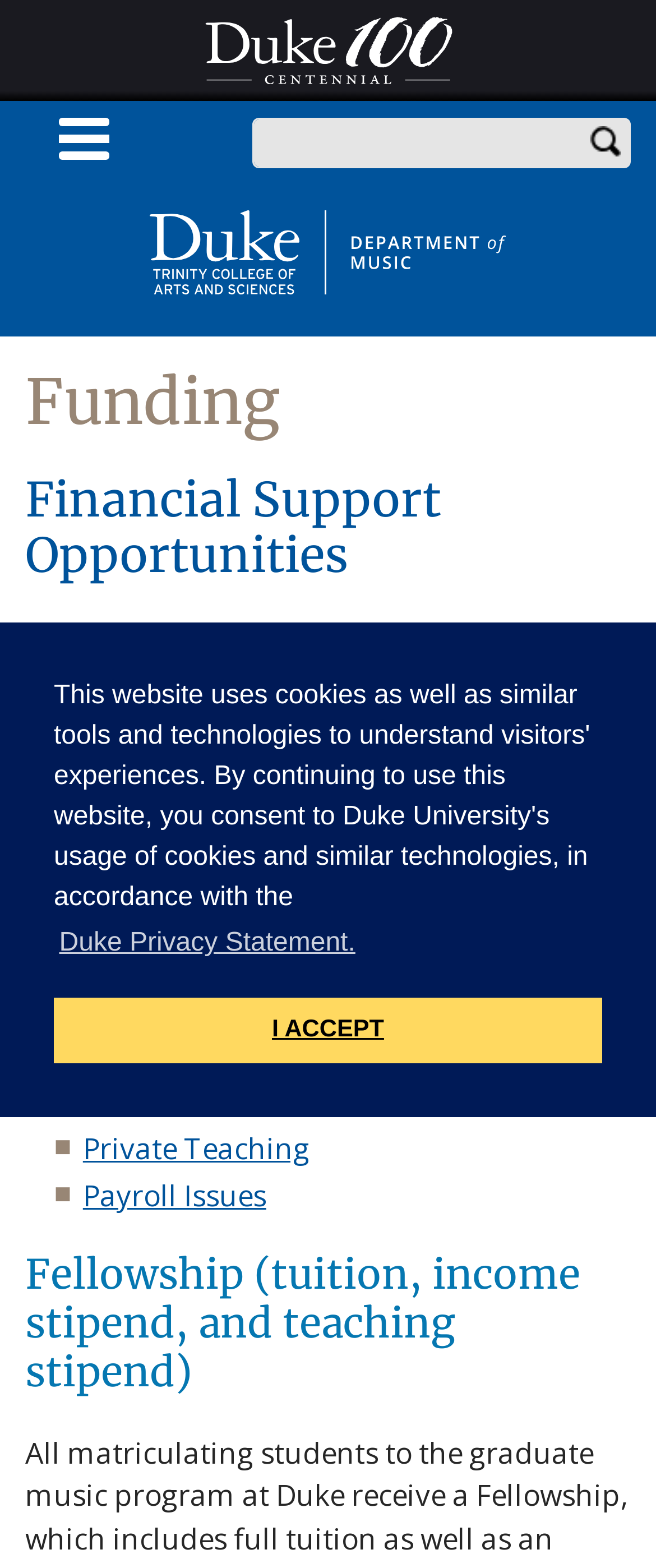Give a one-word or one-phrase response to the question: 
What is the purpose of the 'Search' button?

To search the website